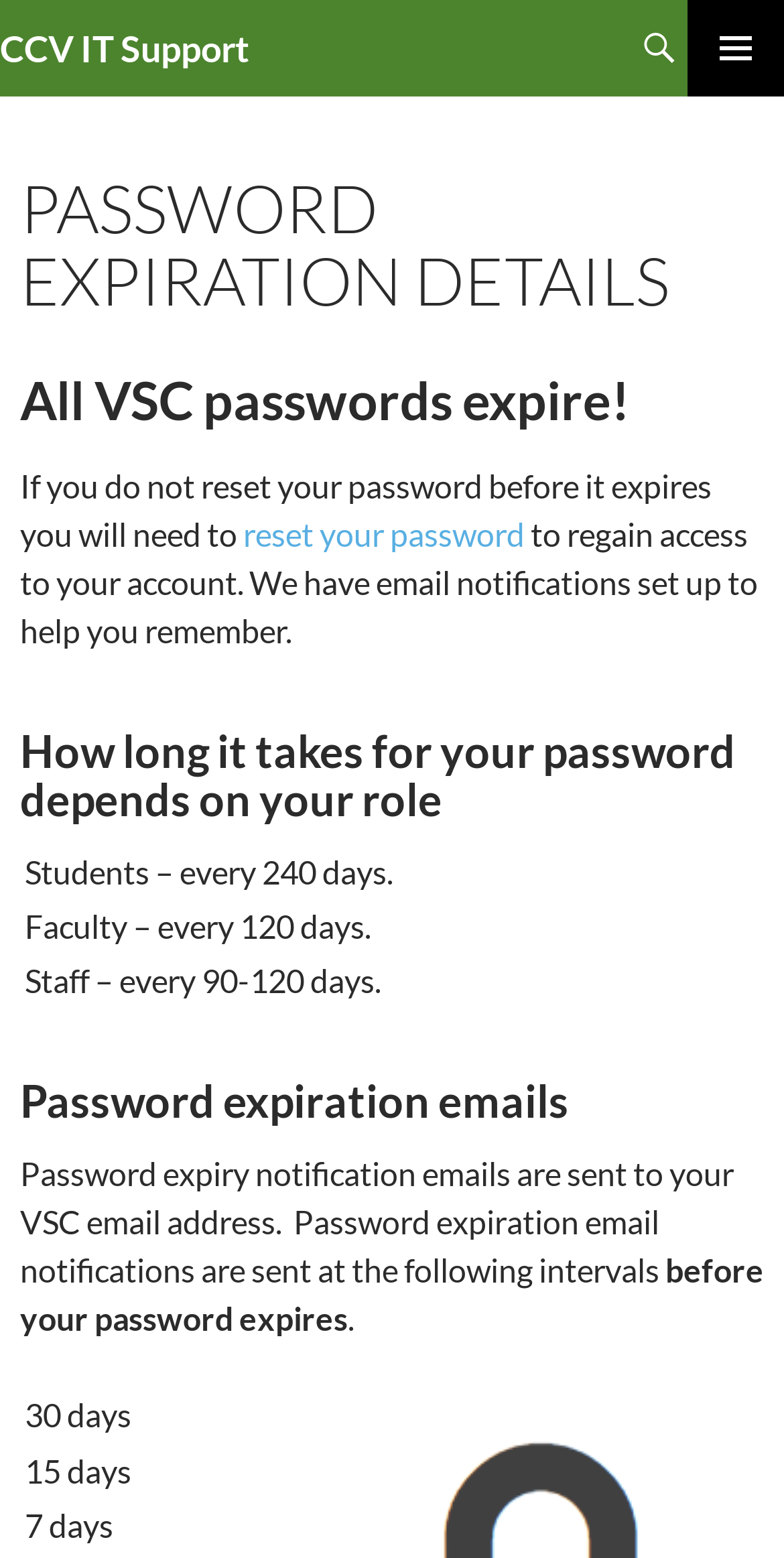Please reply to the following question with a single word or a short phrase:
What is the function of the PRIMARY MENU button?

Expand menu